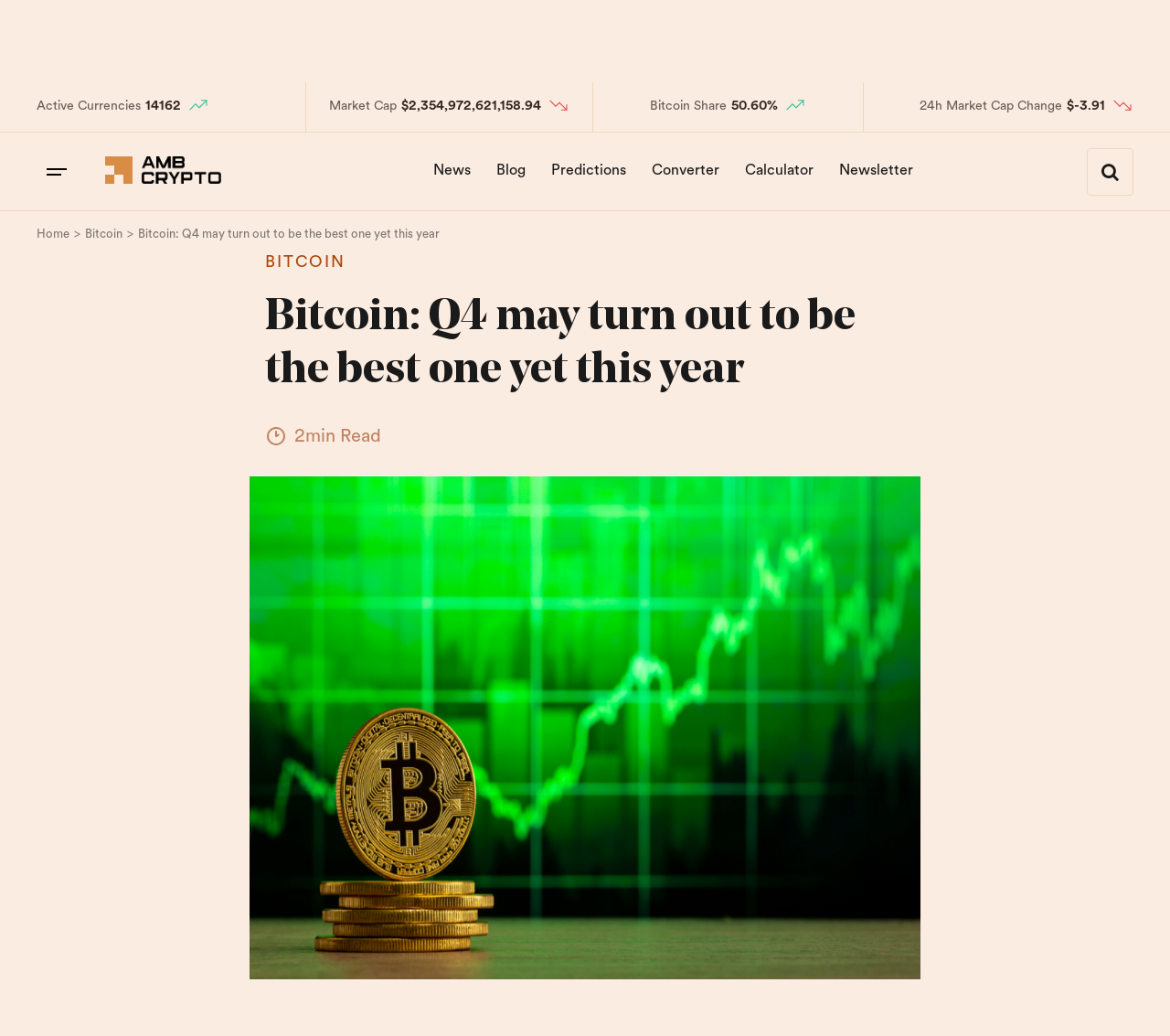Can you determine the bounding box coordinates of the area that needs to be clicked to fulfill the following instruction: "Visit website"?

None